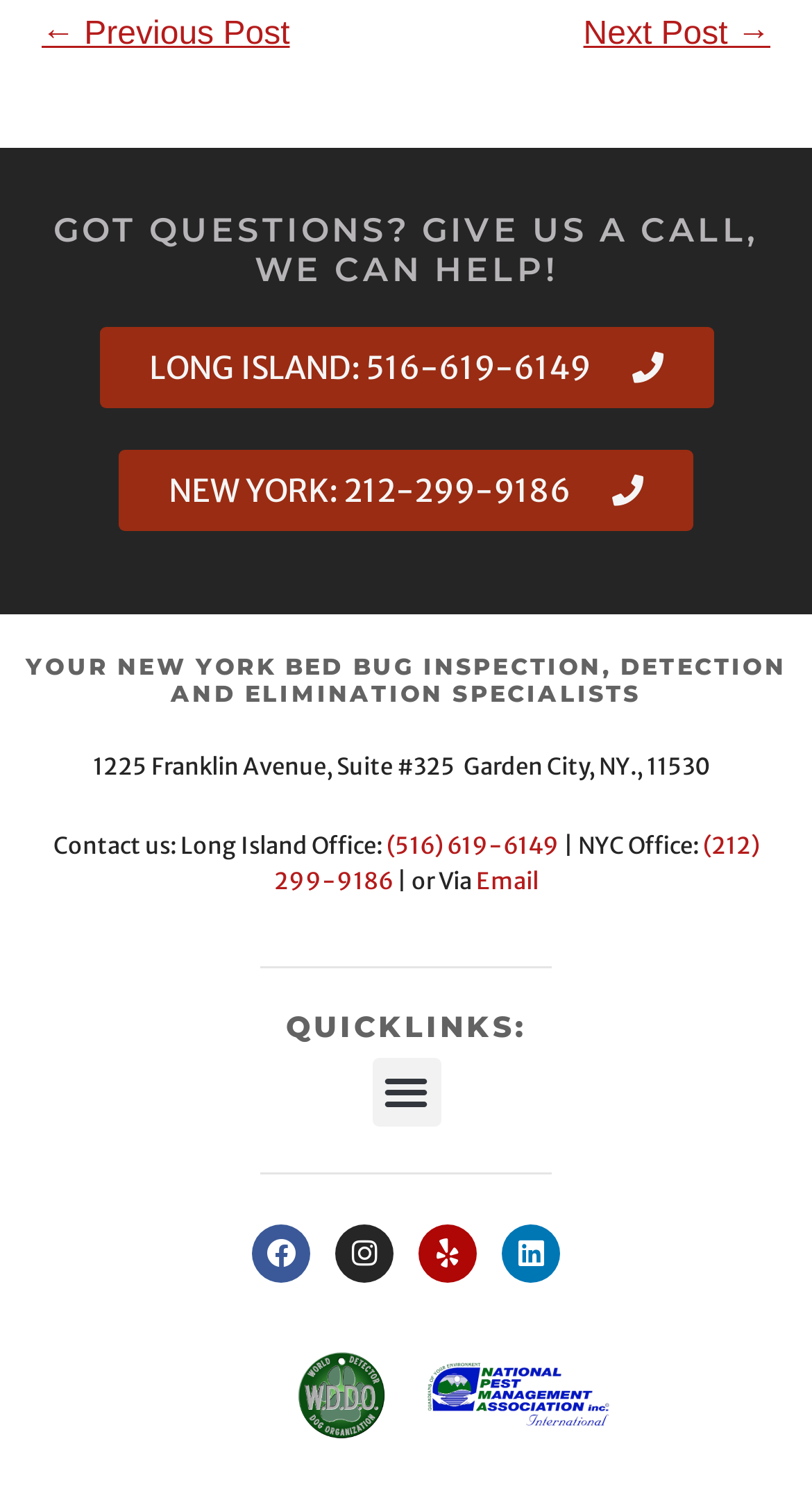Identify the bounding box coordinates of the area you need to click to perform the following instruction: "Go to previous post".

[0.051, 0.012, 0.357, 0.035]